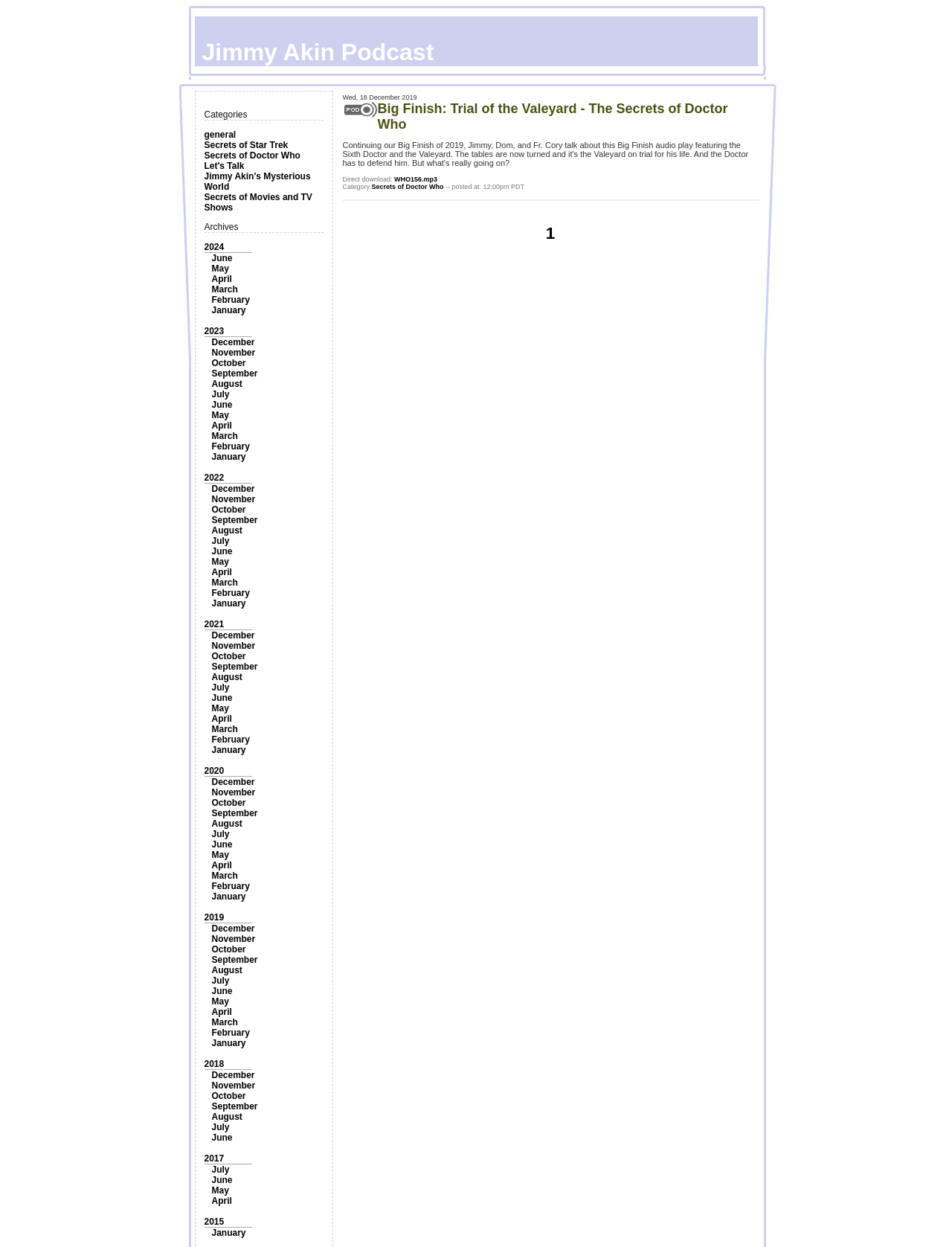Provide a short answer using a single word or phrase for the following question: 
What is the name of the podcast?

Jimmy Akin Podcast